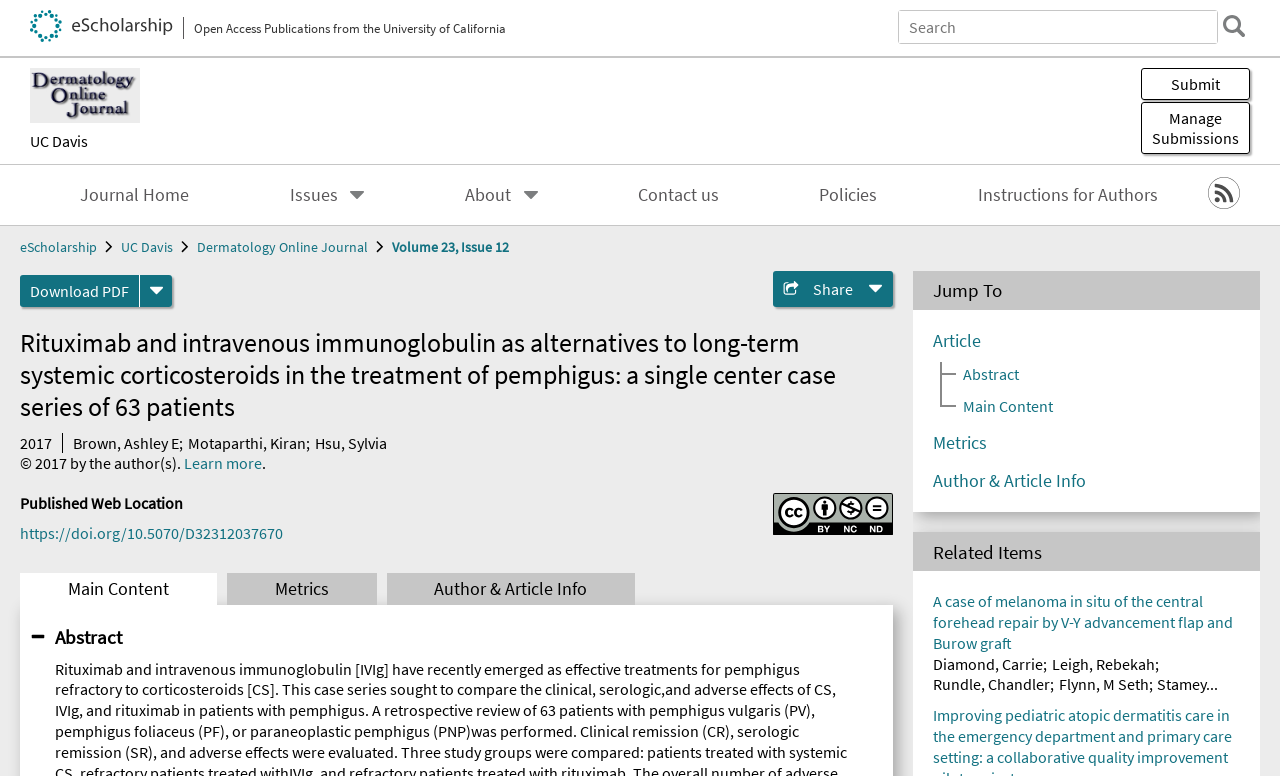Show the bounding box coordinates for the element that needs to be clicked to execute the following instruction: "Search eScholarship". Provide the coordinates in the form of four float numbers between 0 and 1, i.e., [left, top, right, bottom].

[0.702, 0.014, 0.951, 0.055]